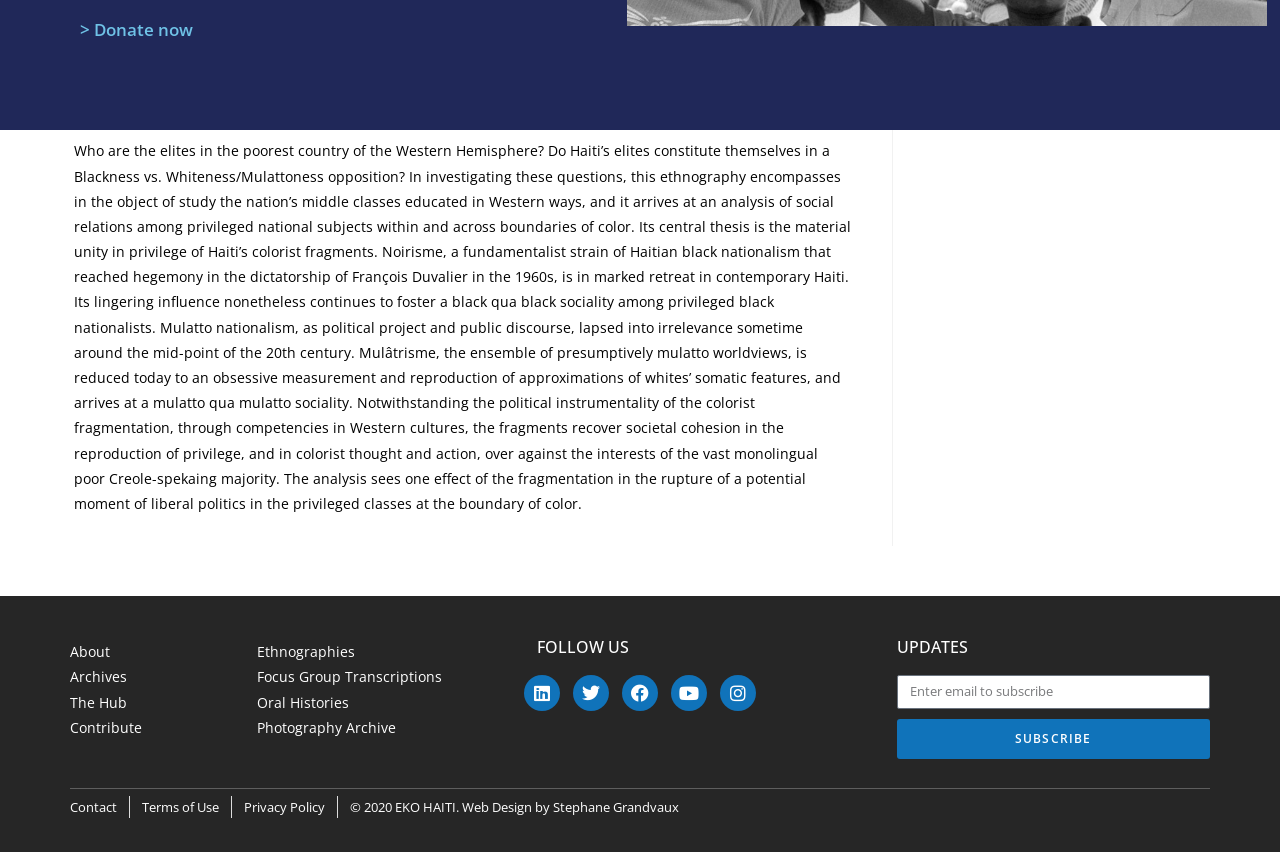Provide the bounding box coordinates for the UI element that is described as: "Youtube".

[0.524, 0.792, 0.552, 0.835]